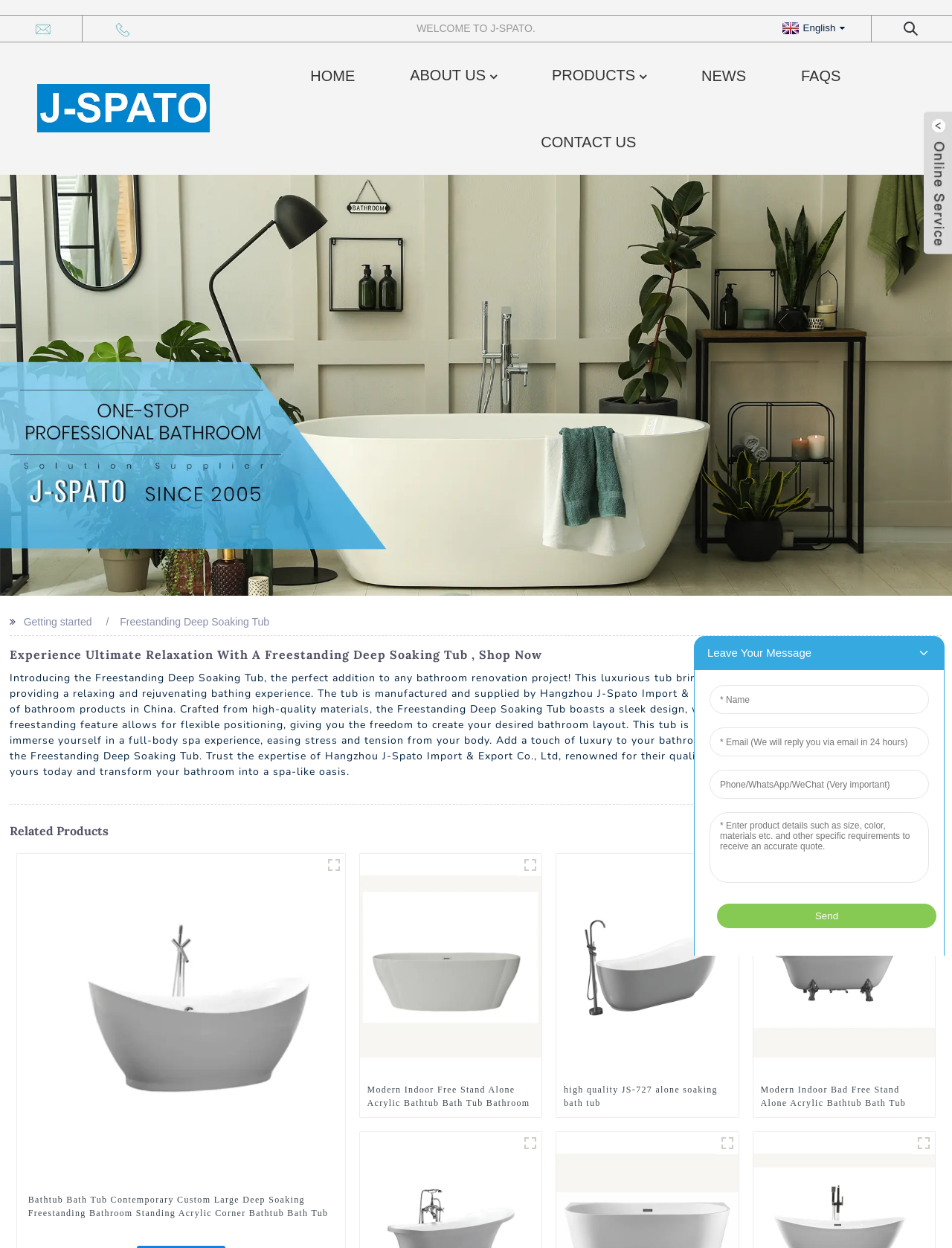Please provide the bounding box coordinates for the UI element as described: "Products". The coordinates must be four floats between 0 and 1, represented as [left, top, right, bottom].

[0.58, 0.034, 0.679, 0.087]